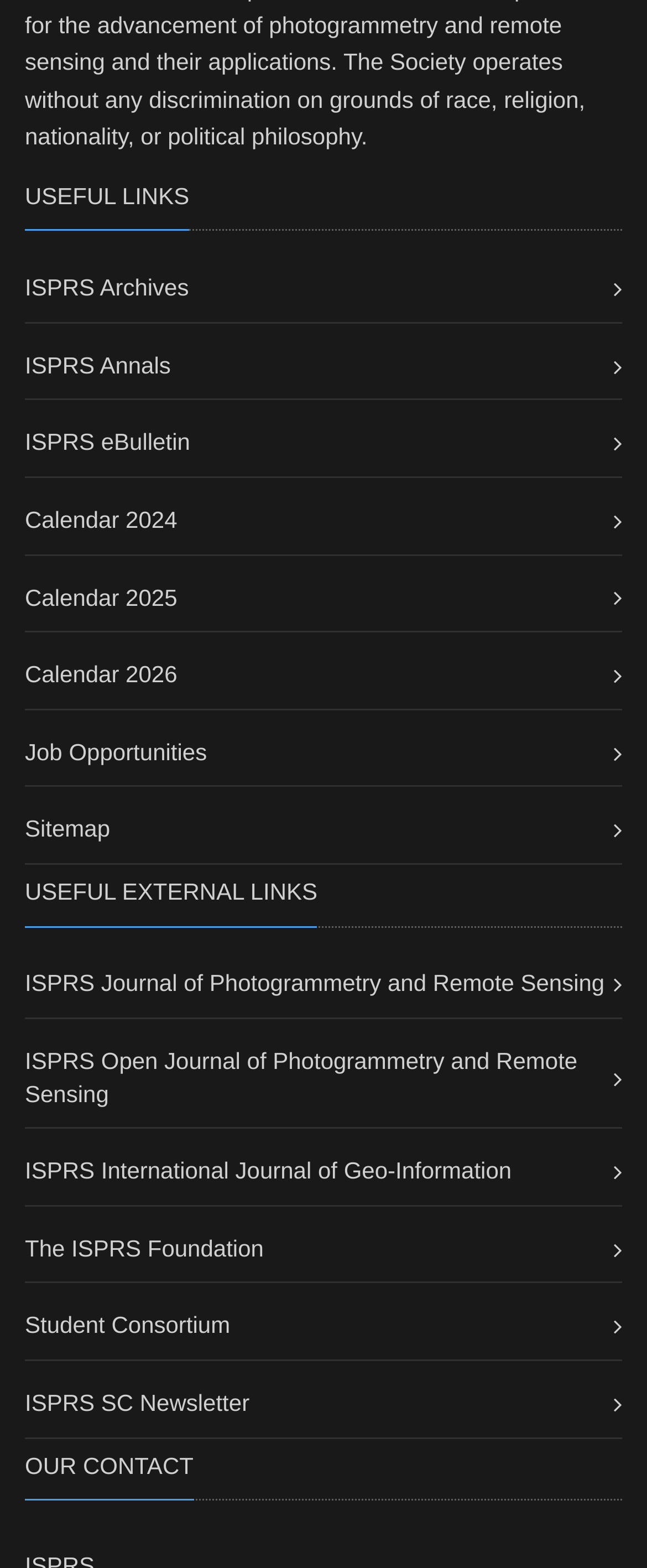Please find the bounding box coordinates for the clickable element needed to perform this instruction: "View ISPRS Archives".

[0.038, 0.175, 0.292, 0.192]